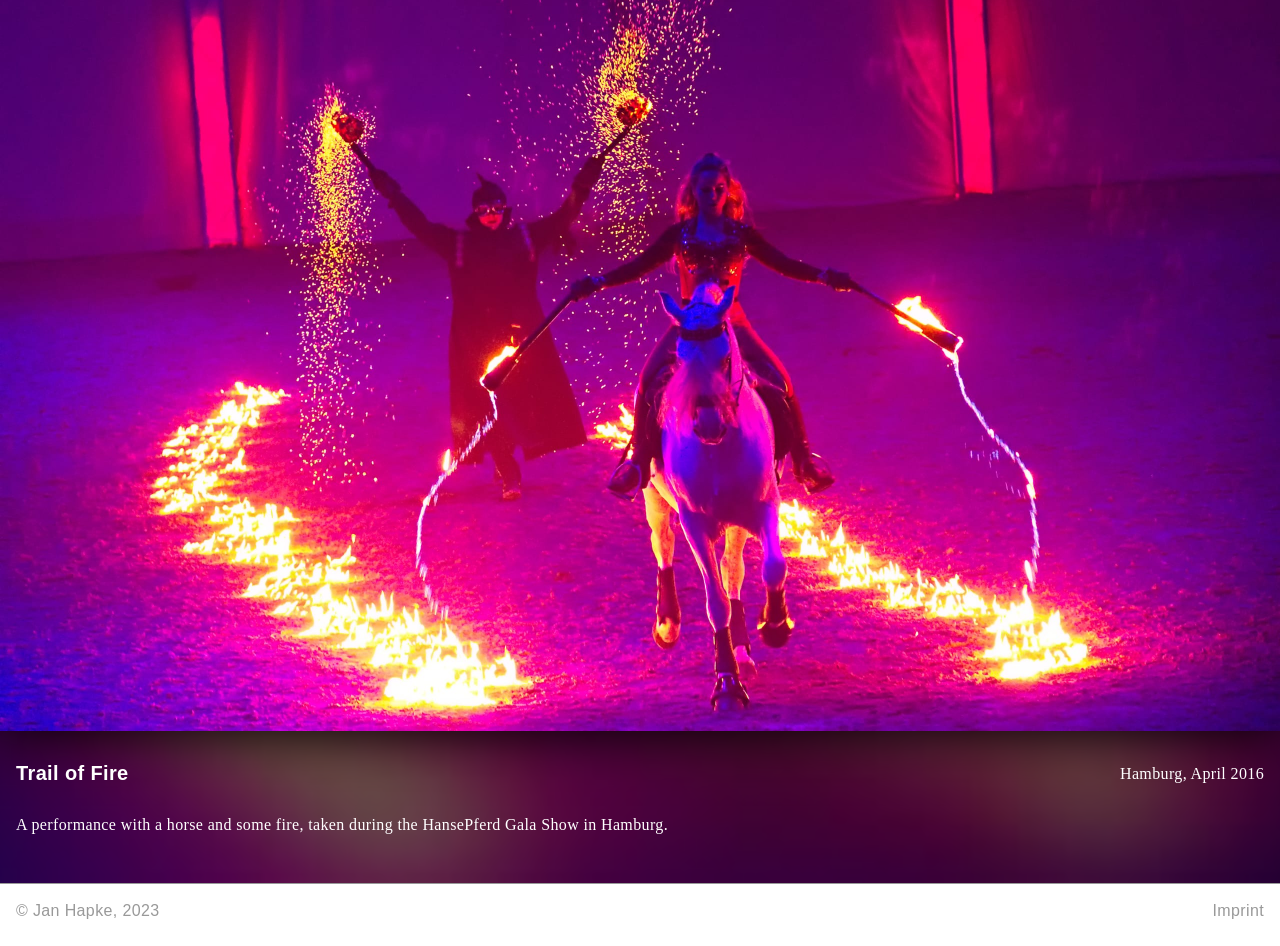What is the purpose of the link 'Imprint'?
Refer to the image and provide a one-word or short phrase answer.

To access imprint information